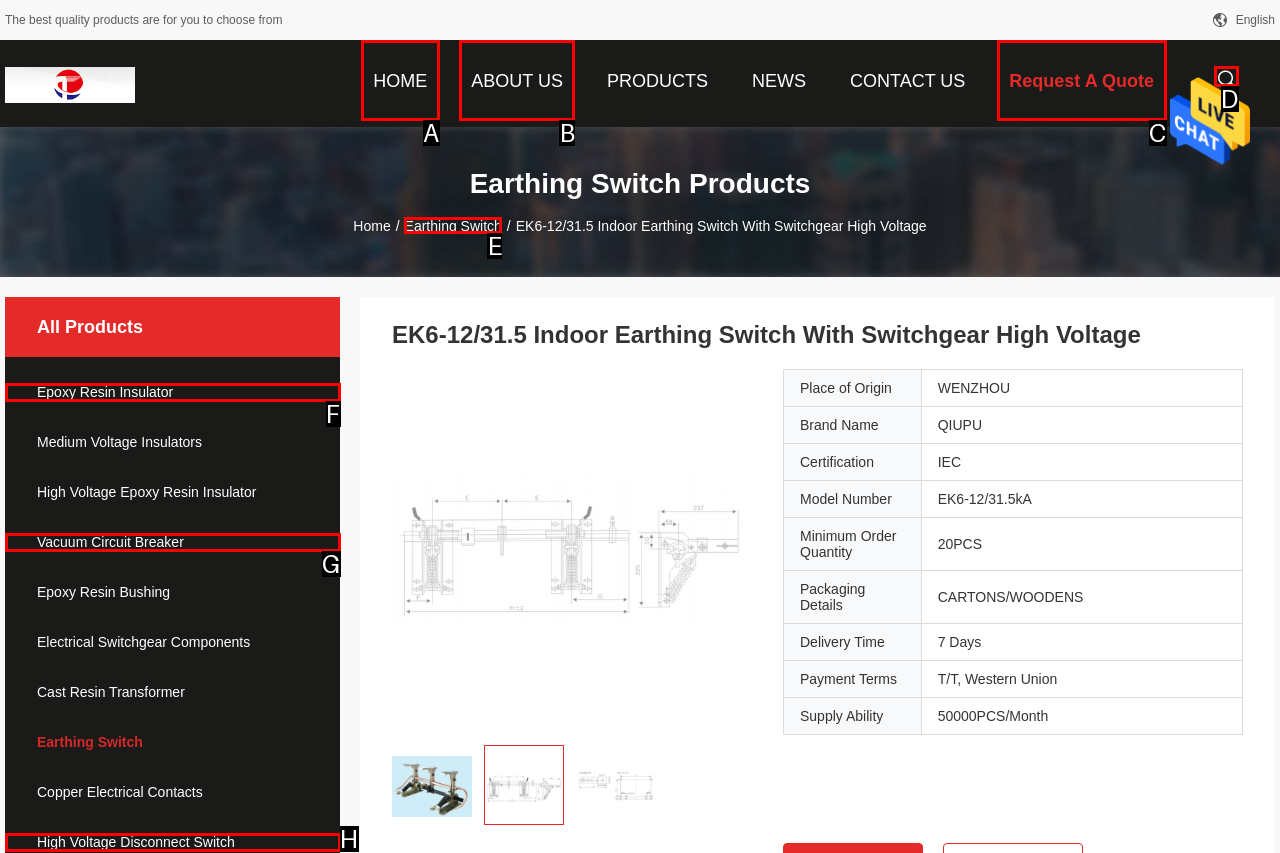Select the letter of the UI element that matches this task: Request a quote
Provide the answer as the letter of the correct choice.

C